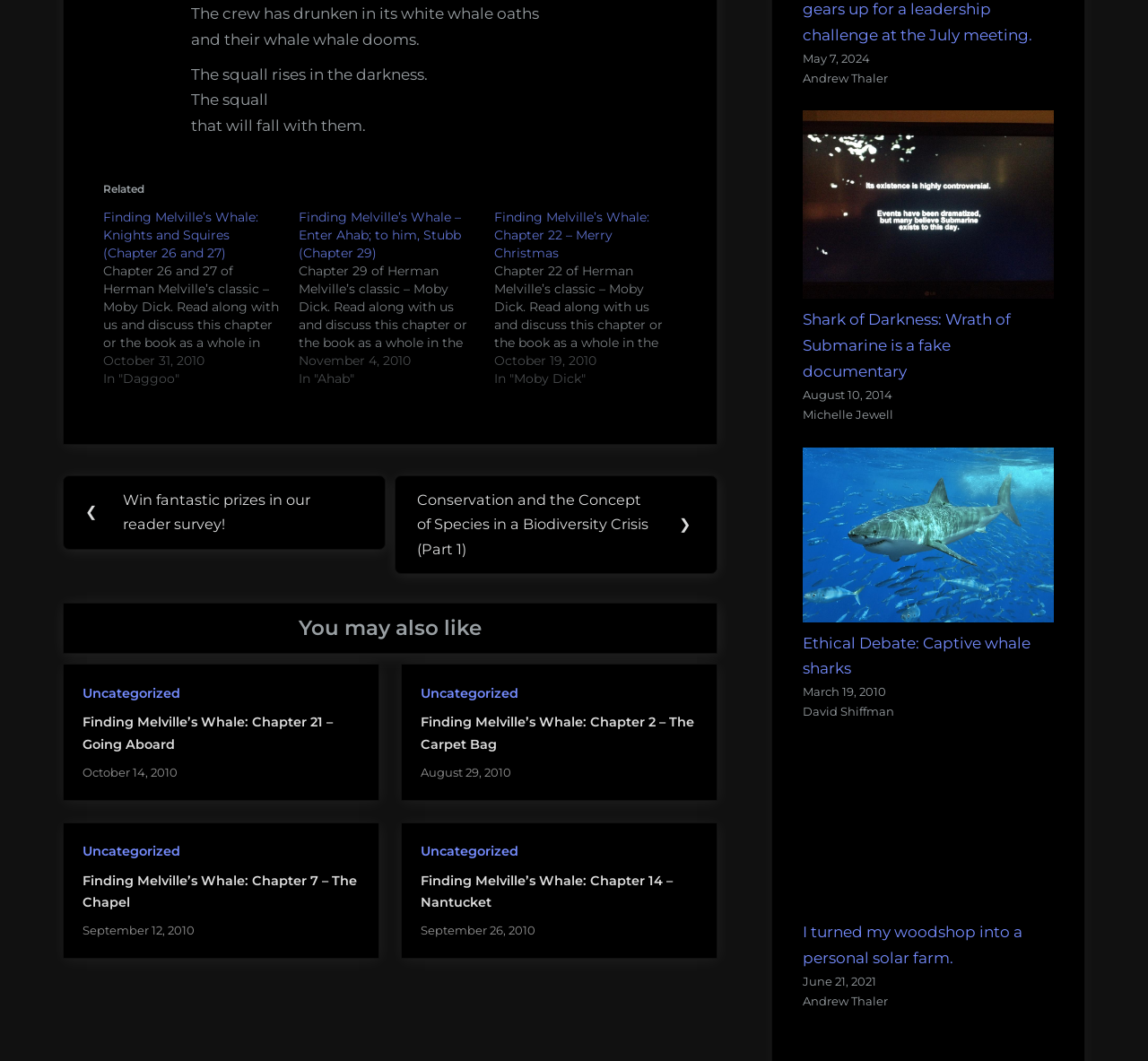Determine the bounding box coordinates for the area that should be clicked to carry out the following instruction: "Click on the link 'Moby Dick'".

[0.073, 0.478, 0.127, 0.529]